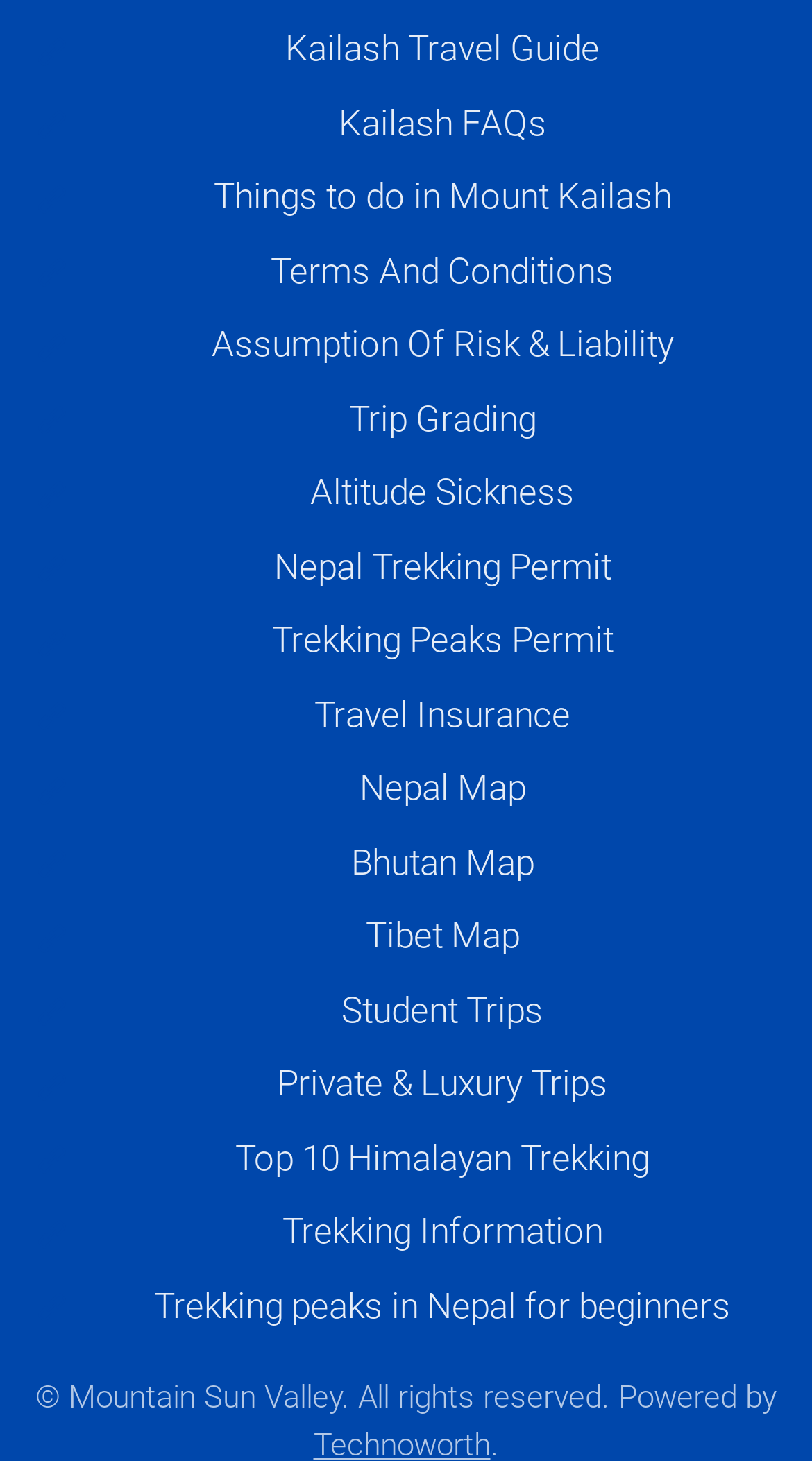Please determine the bounding box coordinates for the element that should be clicked to follow these instructions: "Discover Top 10 Himalayan Trekking".

[0.128, 0.775, 0.962, 0.811]